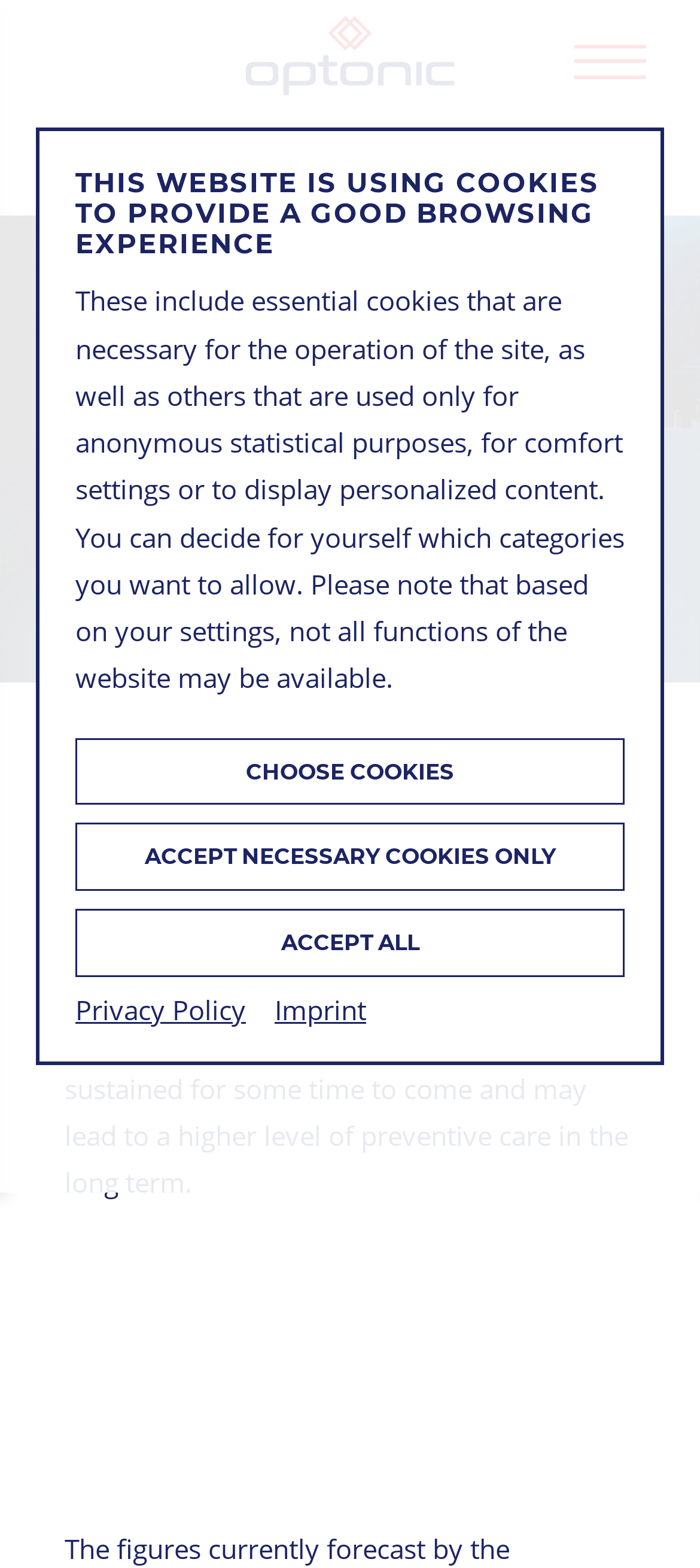Please provide a comprehensive response to the question below by analyzing the image: 
What is the topic of the article?

Based on the webpage content, the topic of the article is about the pharmaceutical market, specifically discussing its growth and stability.